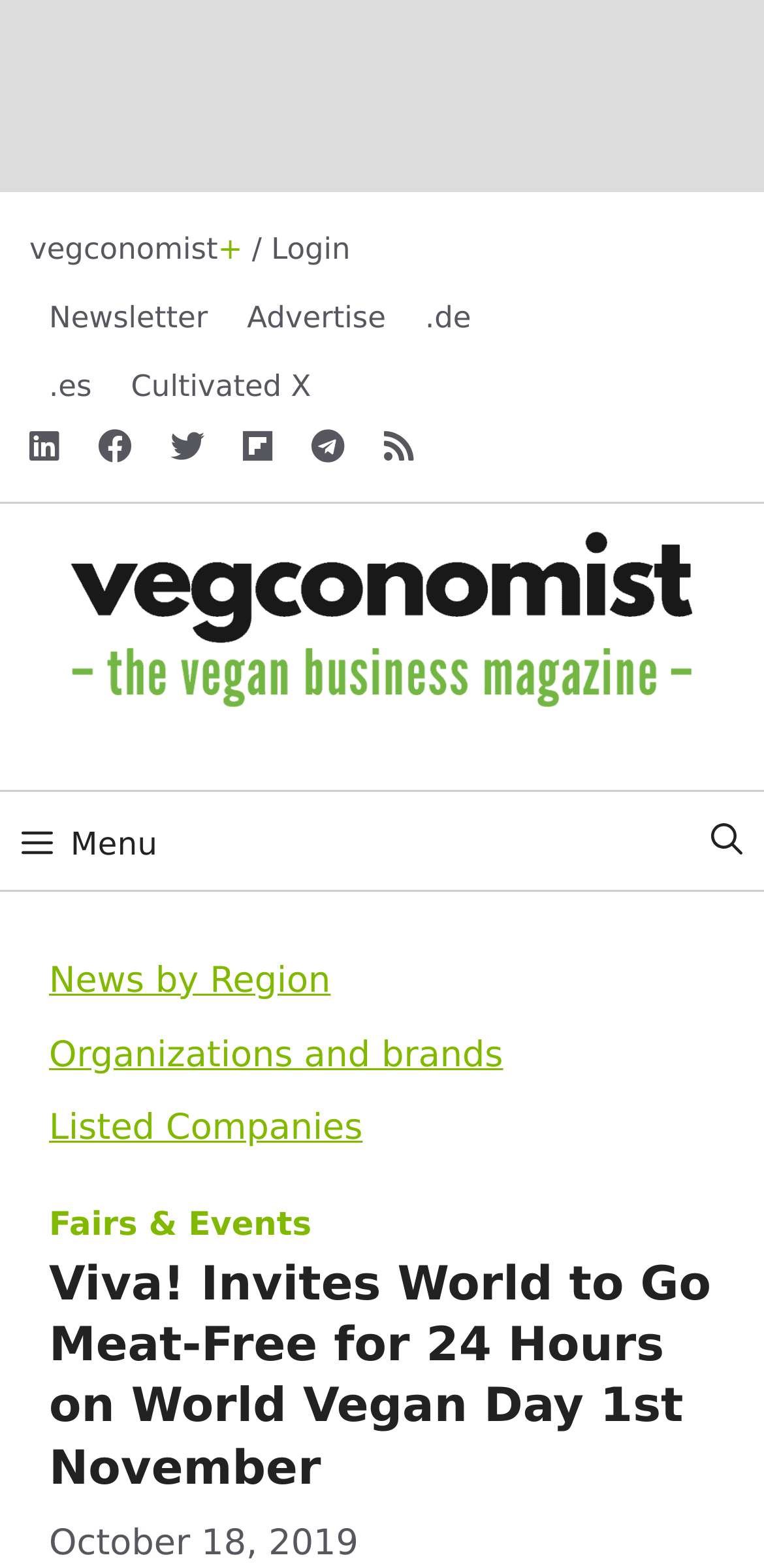Please find the bounding box coordinates of the clickable region needed to complete the following instruction: "visit the cultivated X page". The bounding box coordinates must consist of four float numbers between 0 and 1, i.e., [left, top, right, bottom].

[0.171, 0.235, 0.407, 0.258]